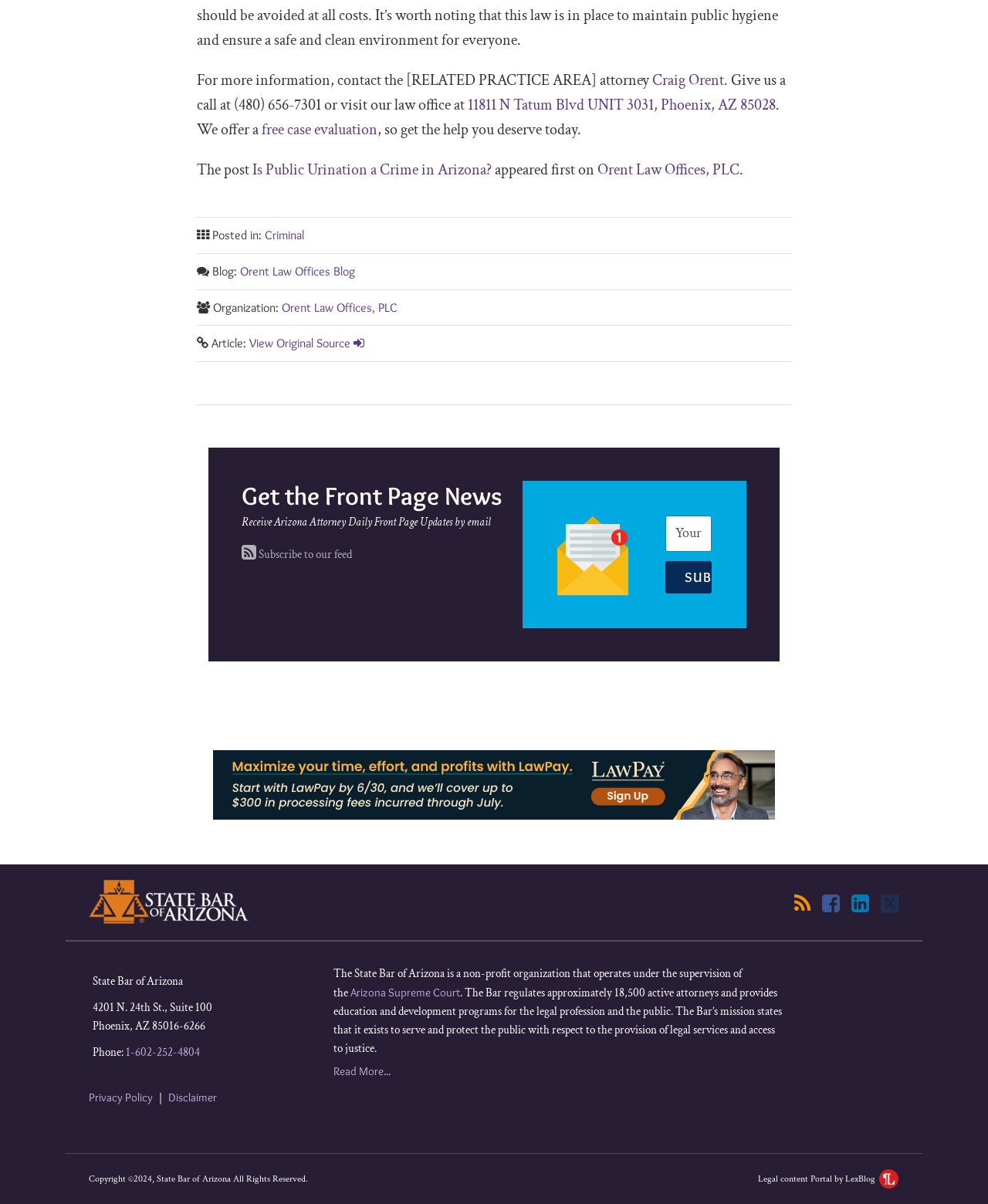Find the bounding box coordinates of the clickable area required to complete the following action: "Select language".

None